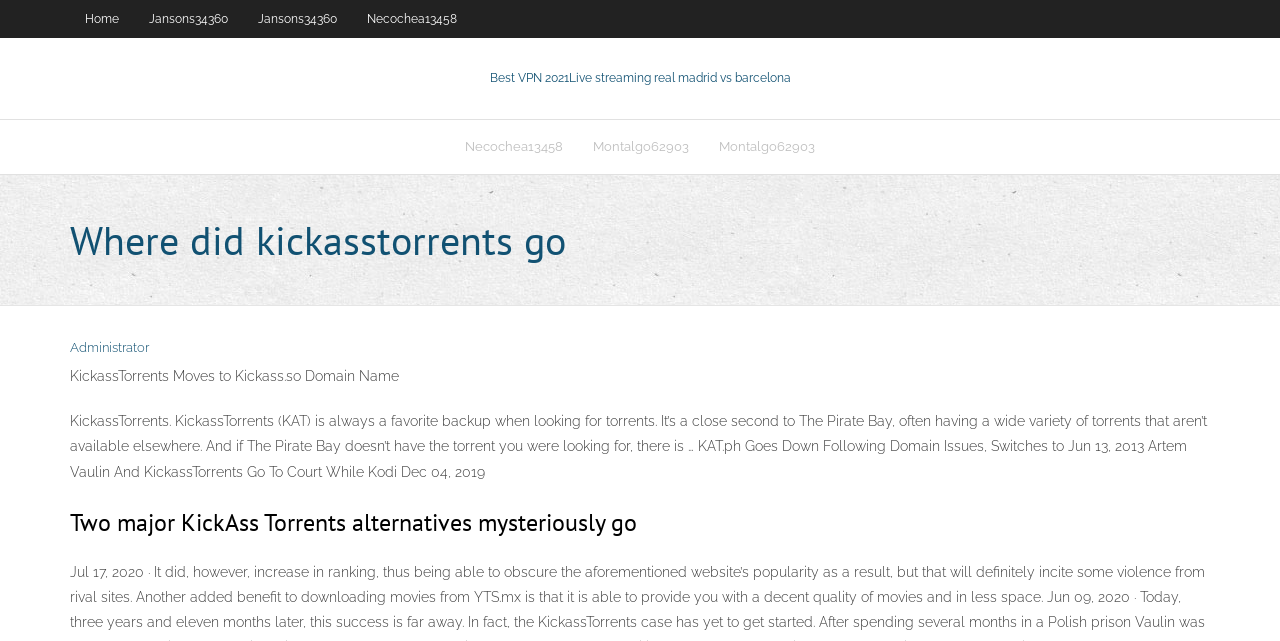Find the bounding box coordinates for the element that must be clicked to complete the instruction: "Read about KickassTorrents Moves to Kickass.so Domain Name". The coordinates should be four float numbers between 0 and 1, indicated as [left, top, right, bottom].

[0.055, 0.574, 0.312, 0.599]